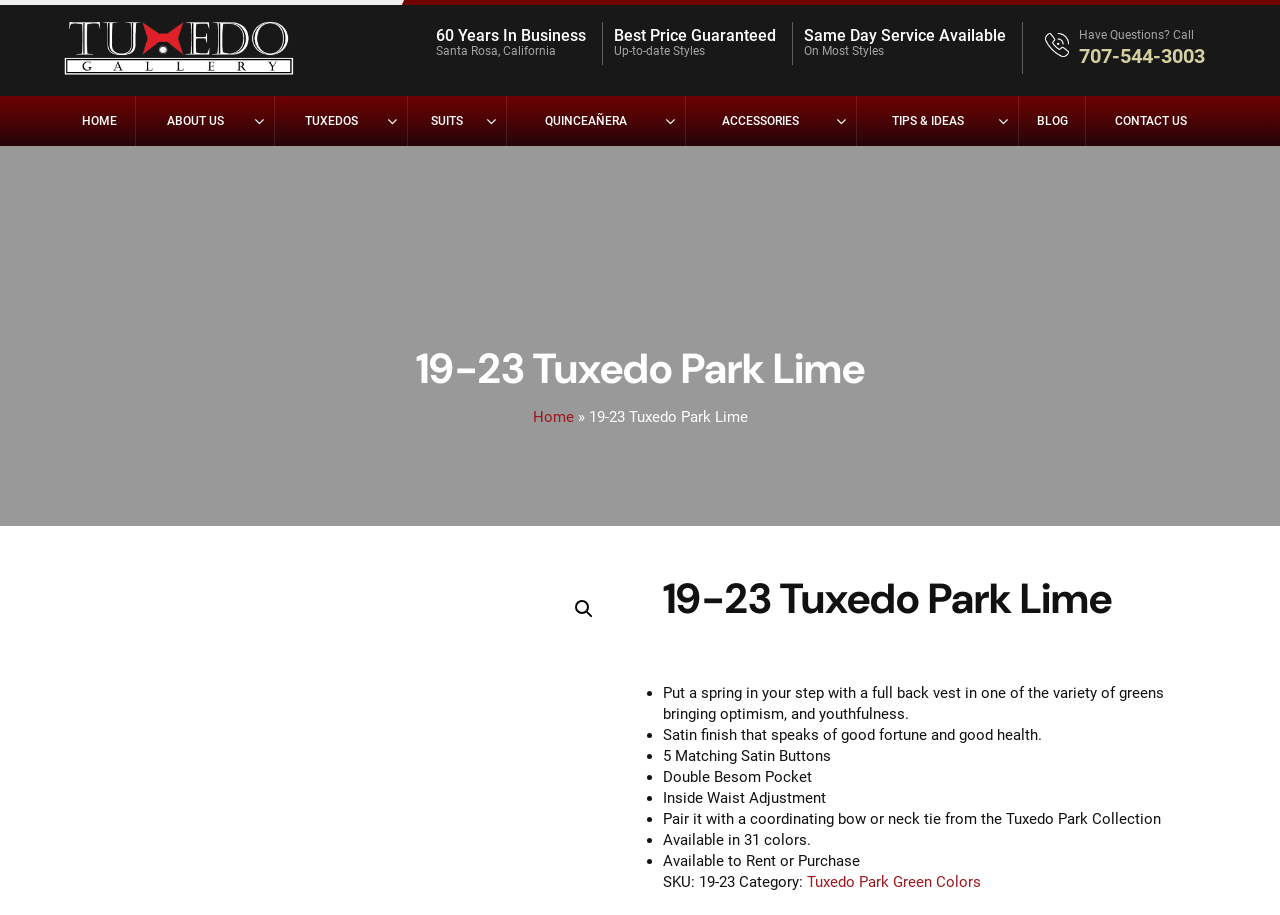Extract the bounding box coordinates for the UI element described as: "Suits".

[0.319, 0.105, 0.396, 0.16]